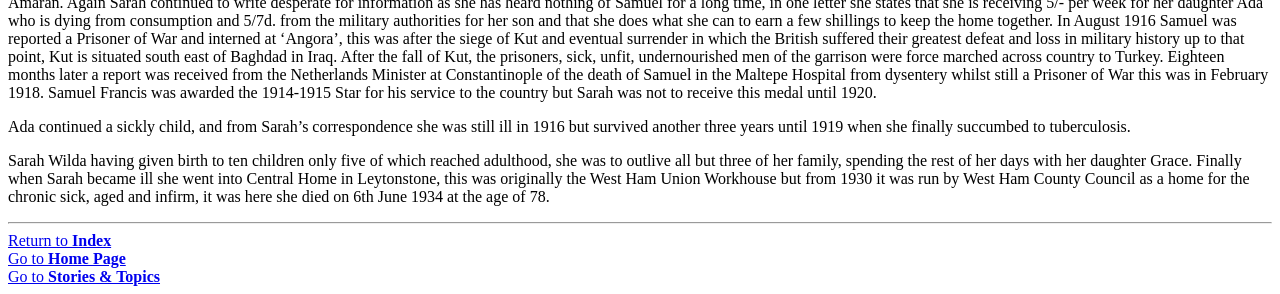Using the description: "Return to Index", identify the bounding box of the corresponding UI element in the screenshot.

[0.006, 0.789, 0.087, 0.847]